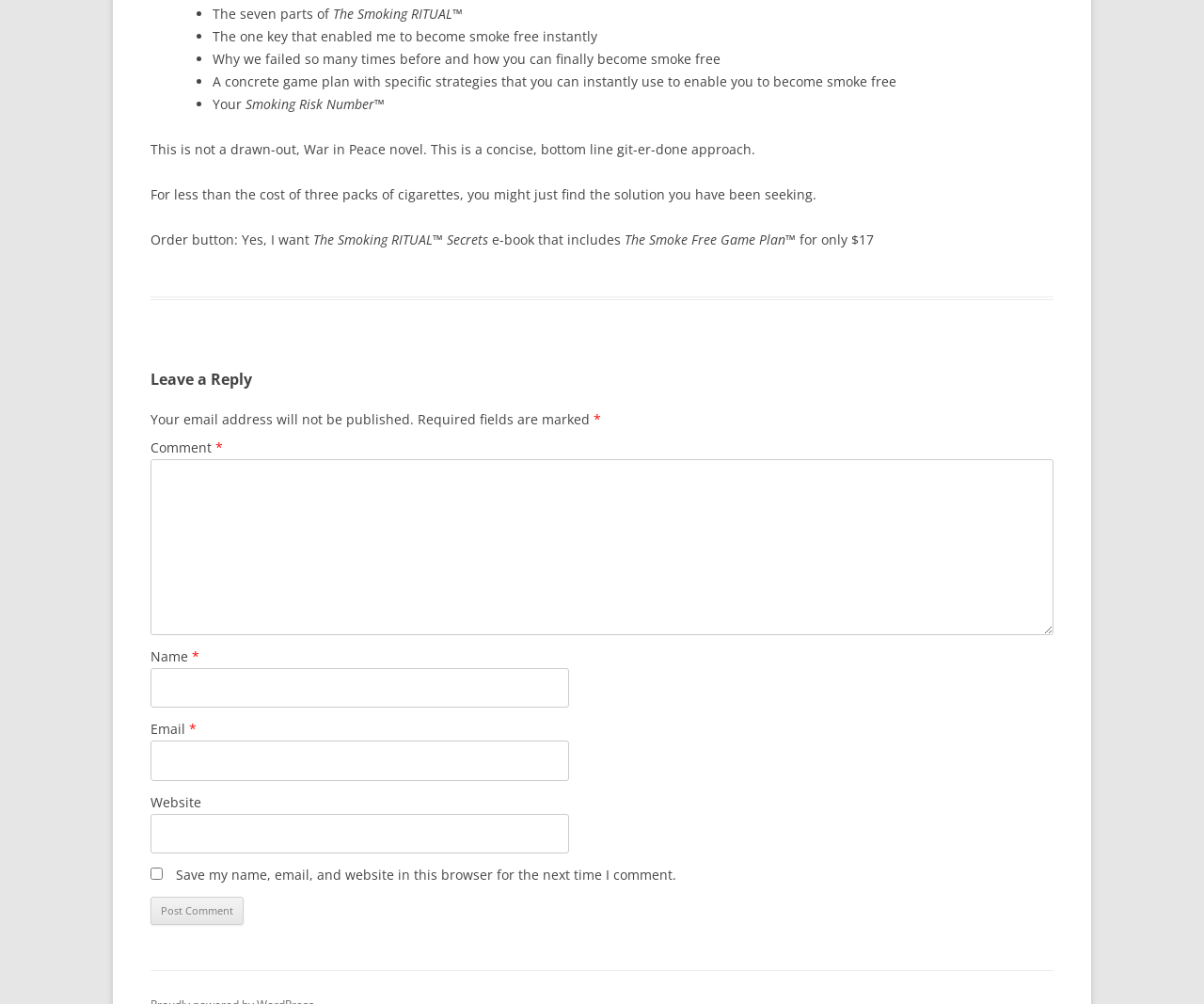Based on the provided description, "parent_node: Website name="url"", find the bounding box of the corresponding UI element in the screenshot.

[0.125, 0.81, 0.472, 0.85]